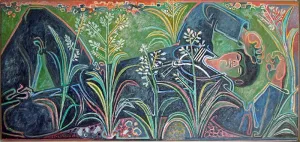Deliver an in-depth description of the image, highlighting major points.

The image depicts a vibrant artwork titled **"Reclining figure with asphodels"** by John Craxton, created between **1983 and 1984**. The composition features a reclining figure surrounded by lush foliage, capturing a sense of tranquility and nature's embrace. The rich colors and intricate patterns reflect Craxton's unique style, blending influences from Cubism and Byzantine art, which imbue the scene with a vibrant sensuality. The asphodel flowers contribute to the pastoral theme, evoking connections to mythology and the beauty of the Greek landscape, which captivated Craxton, especially after he made Greece his home in 1960. This painting, along with around 60 works showcased in a recent exhibition, illustrates Craxton's evolution as an artist and his intimate relationship with the land and culture that inspired him. **Photo by Felix Mann** accompanies the artwork, offering a glimpse into the artist's world and his enduring legacy in the art community.